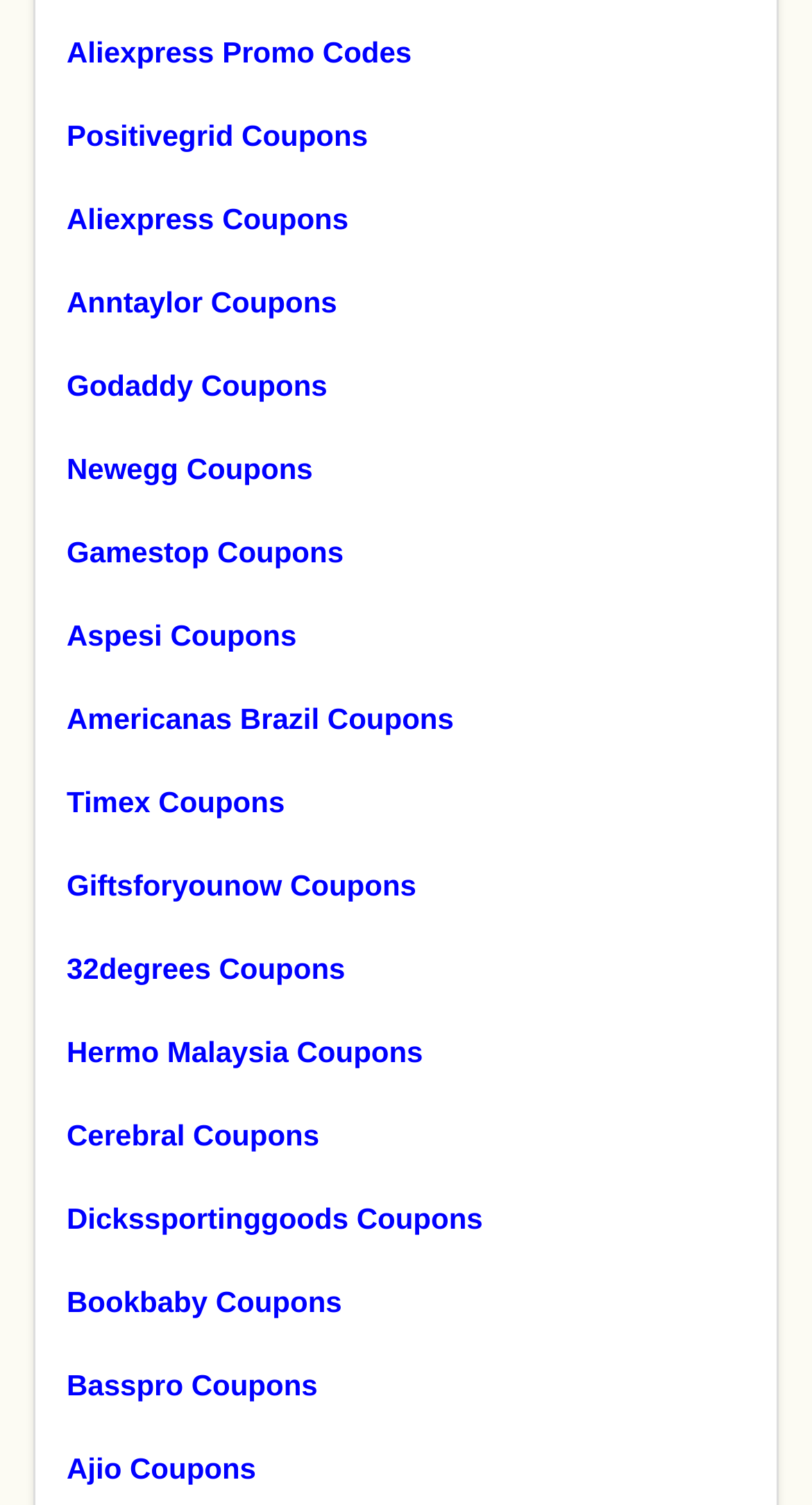What is the common theme among all the links?
Using the image, respond with a single word or phrase.

Coupons